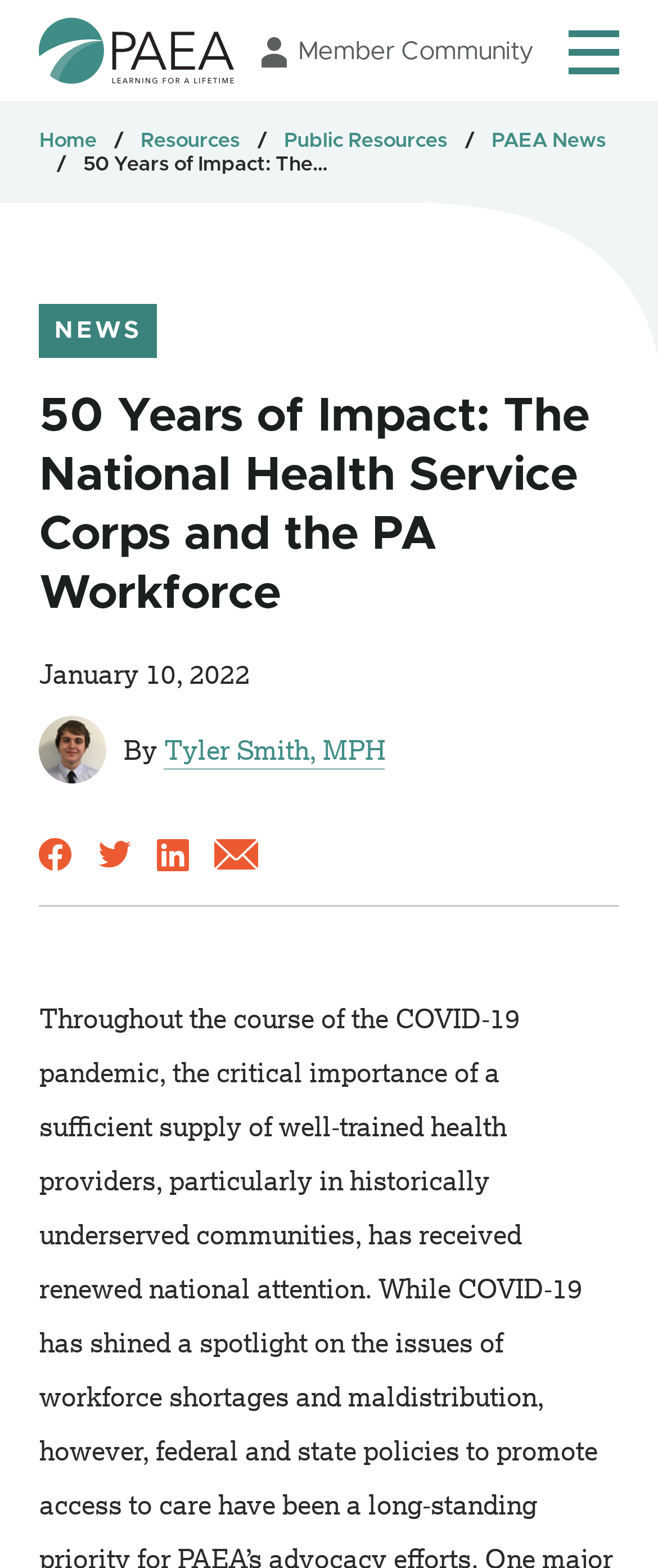Locate the bounding box of the UI element based on this description: "PAEA News". Provide four float numbers between 0 and 1 as [left, top, right, bottom].

[0.747, 0.081, 0.922, 0.097]